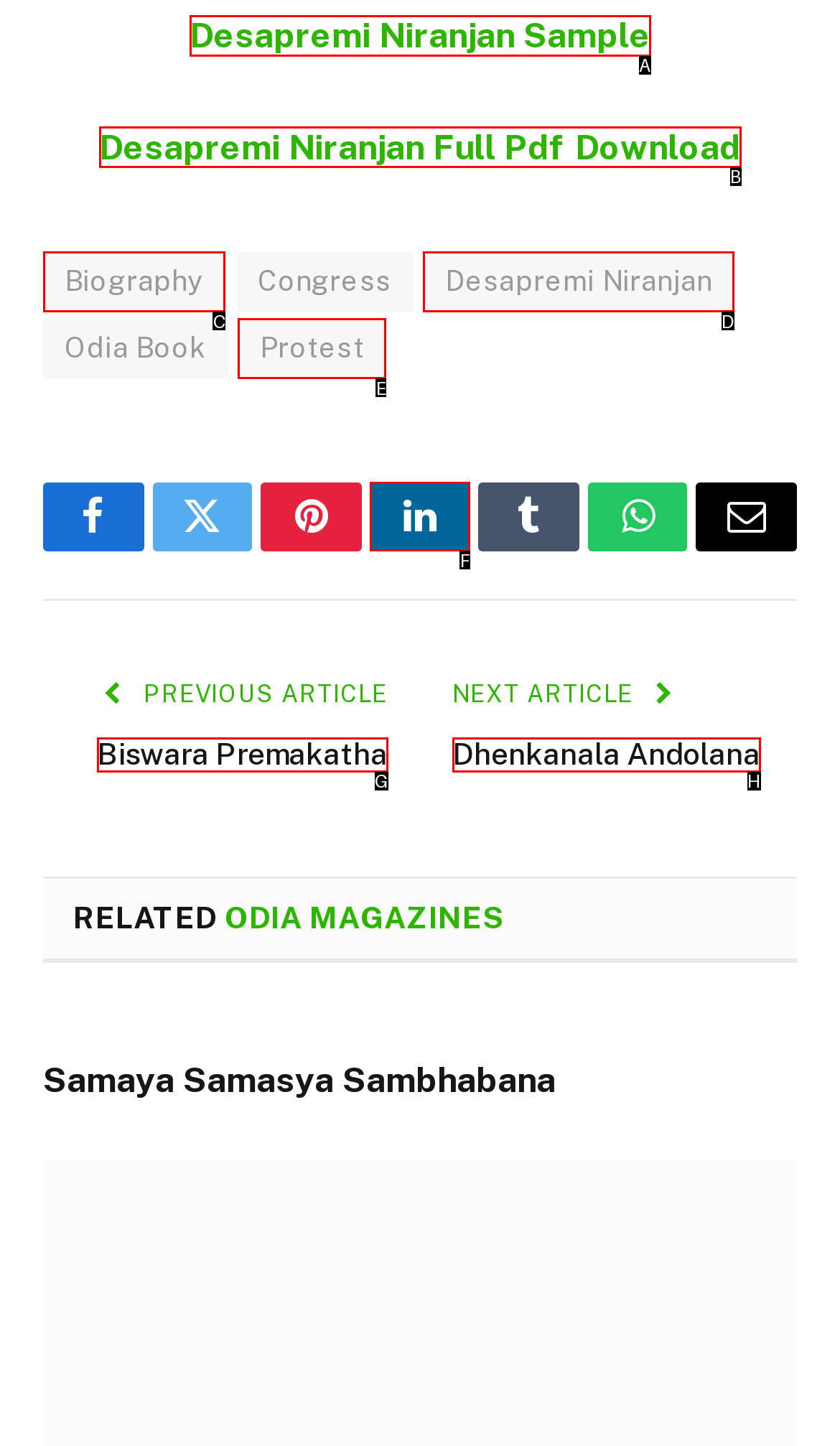Please determine which option aligns with the description: Dhenkanala Andolana. Respond with the option’s letter directly from the available choices.

H